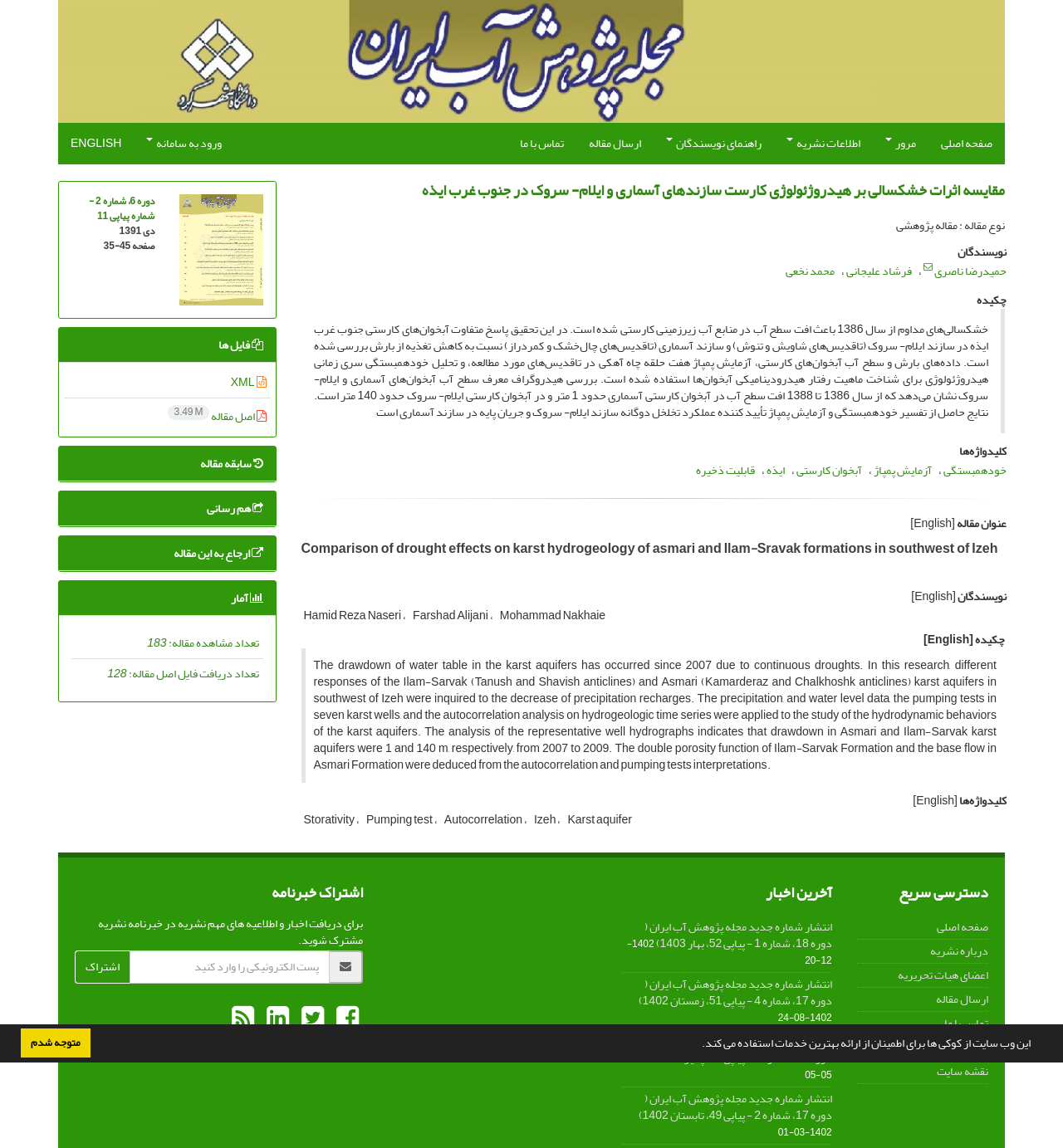What is the title of this research?
Please provide an in-depth and detailed response to the question.

The title of this research can be found in the heading element, which is 'مقایسه اثرات خشکسالی بر هیدروژئولوژی کارست سازندهای آسماری و ایلام- سروک در جنوب غرب ایذه' in Persian and 'Comparison of drought effects on karst hydrogeology of asmari and Ilam-Sravak formations in southwest of Izeh' in English.